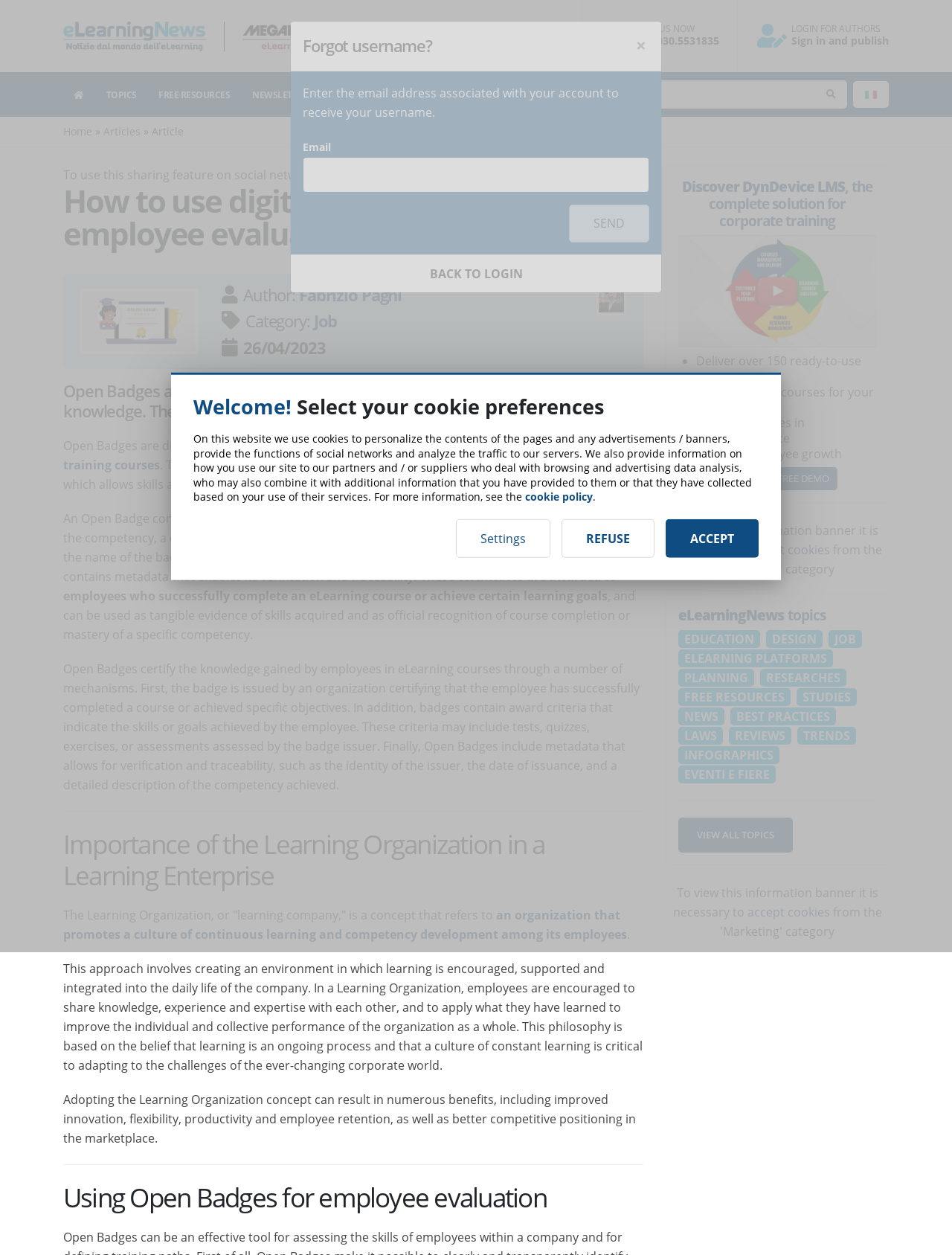Identify the bounding box coordinates of the element to click to follow this instruction: 'Click the 'Login' button'. Ensure the coordinates are four float values between 0 and 1, provided as [left, top, right, bottom].

[0.796, 0.019, 0.827, 0.039]